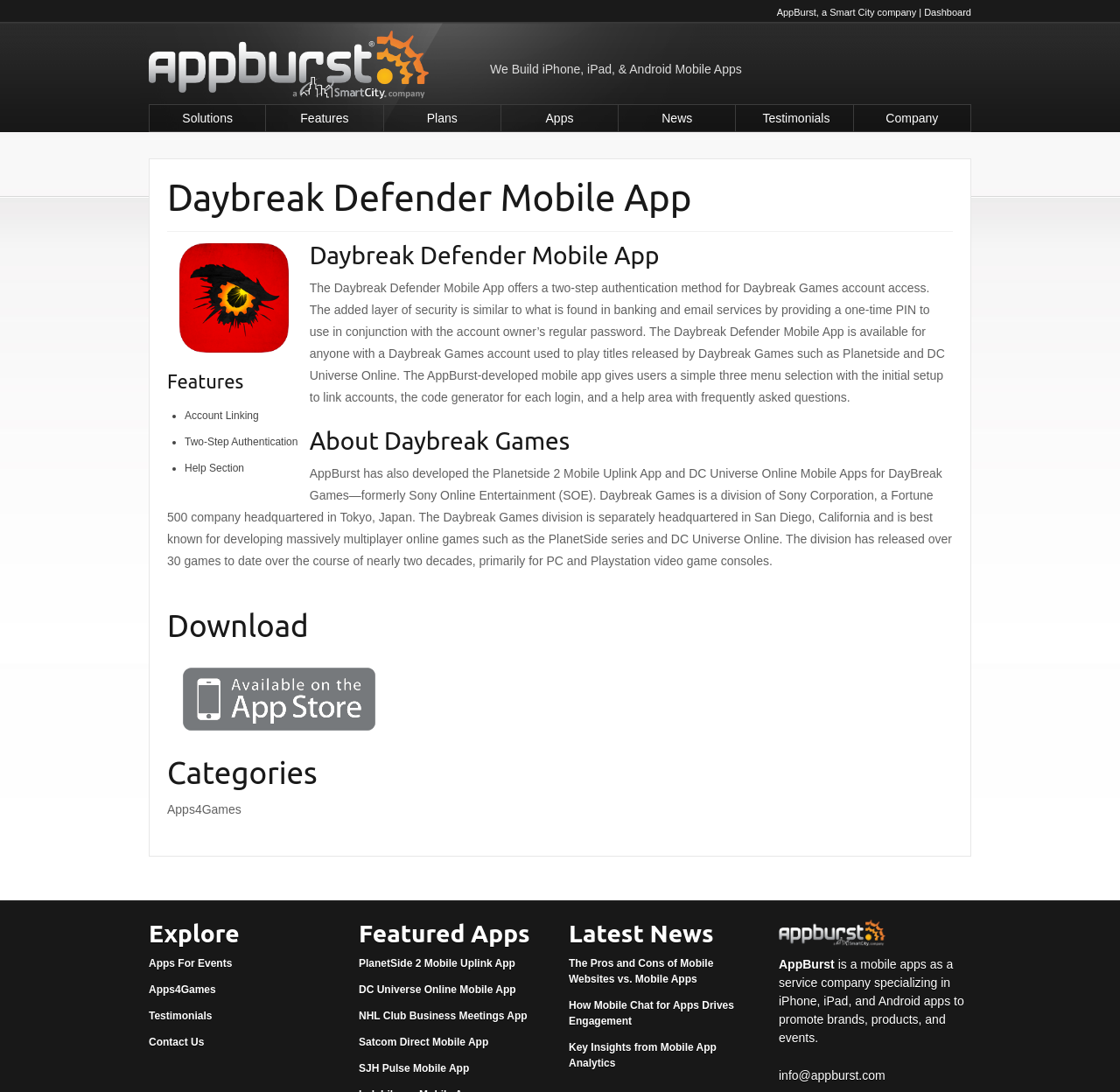Identify the bounding box coordinates necessary to click and complete the given instruction: "Click the 'Features' link".

[0.238, 0.096, 0.342, 0.12]